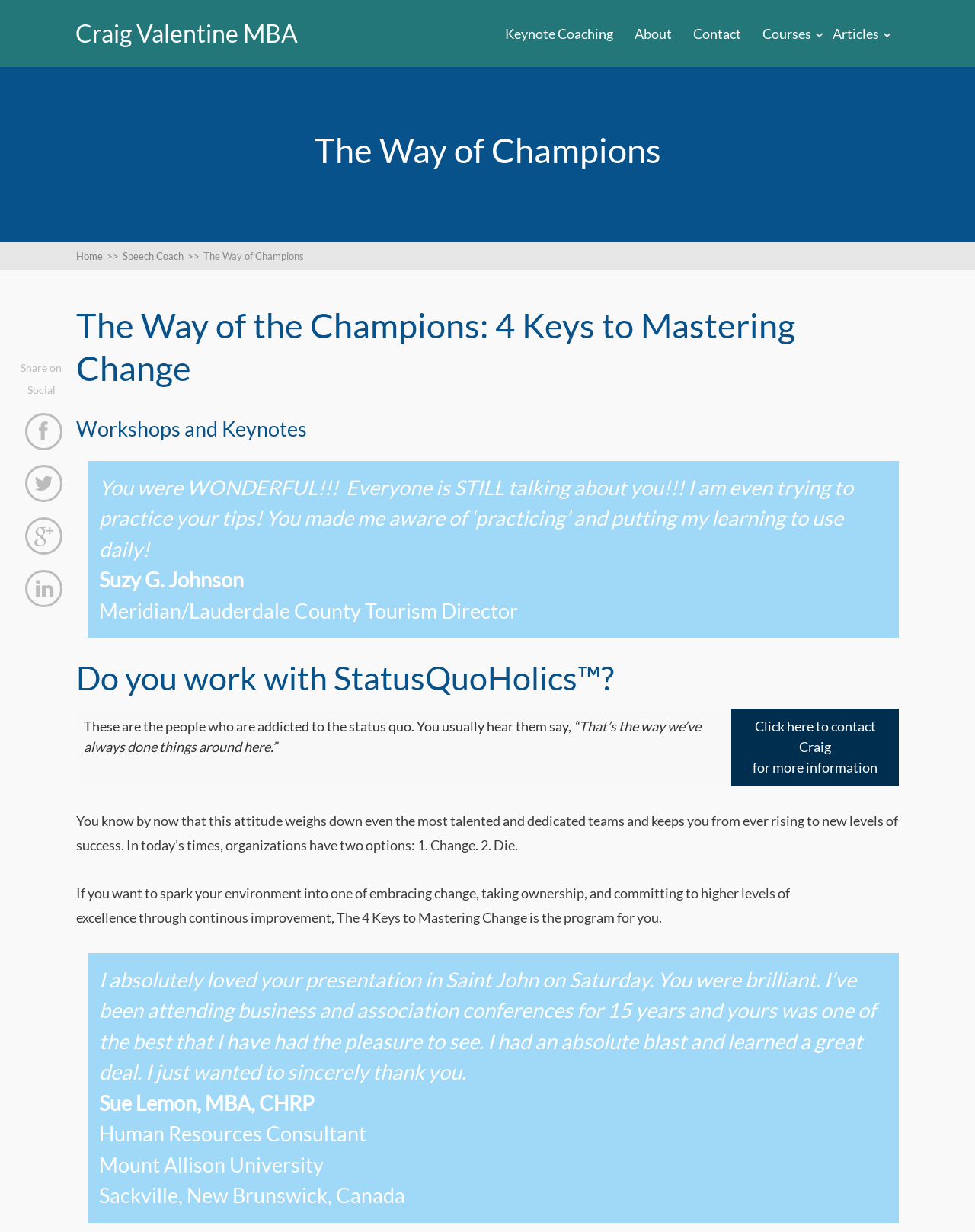Provide the bounding box for the UI element matching this description: "Craig Valentine MBA".

[0.078, 0.012, 0.306, 0.043]